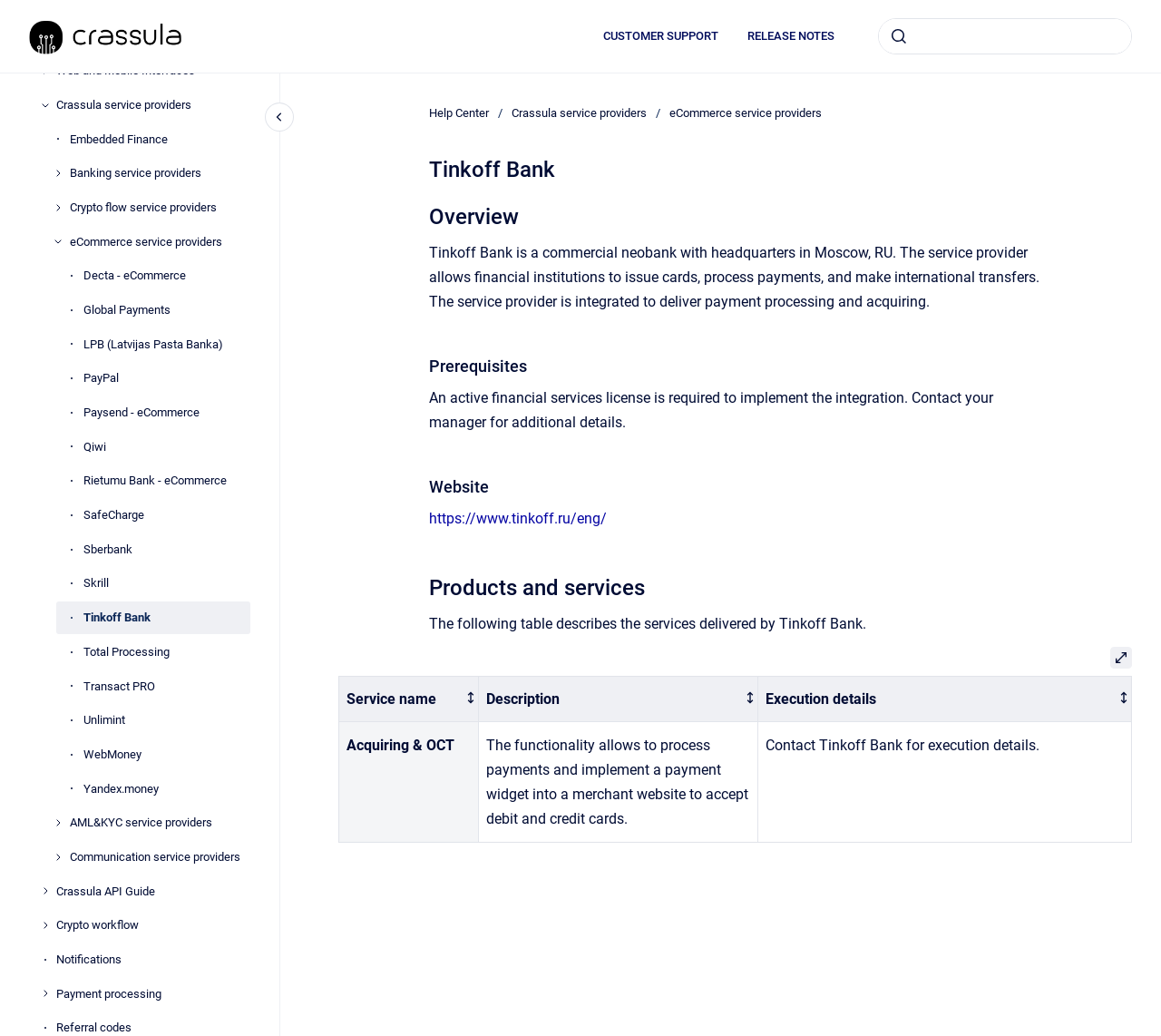Use a single word or phrase to answer the question:
What is the name of the bank?

Tinkoff Bank